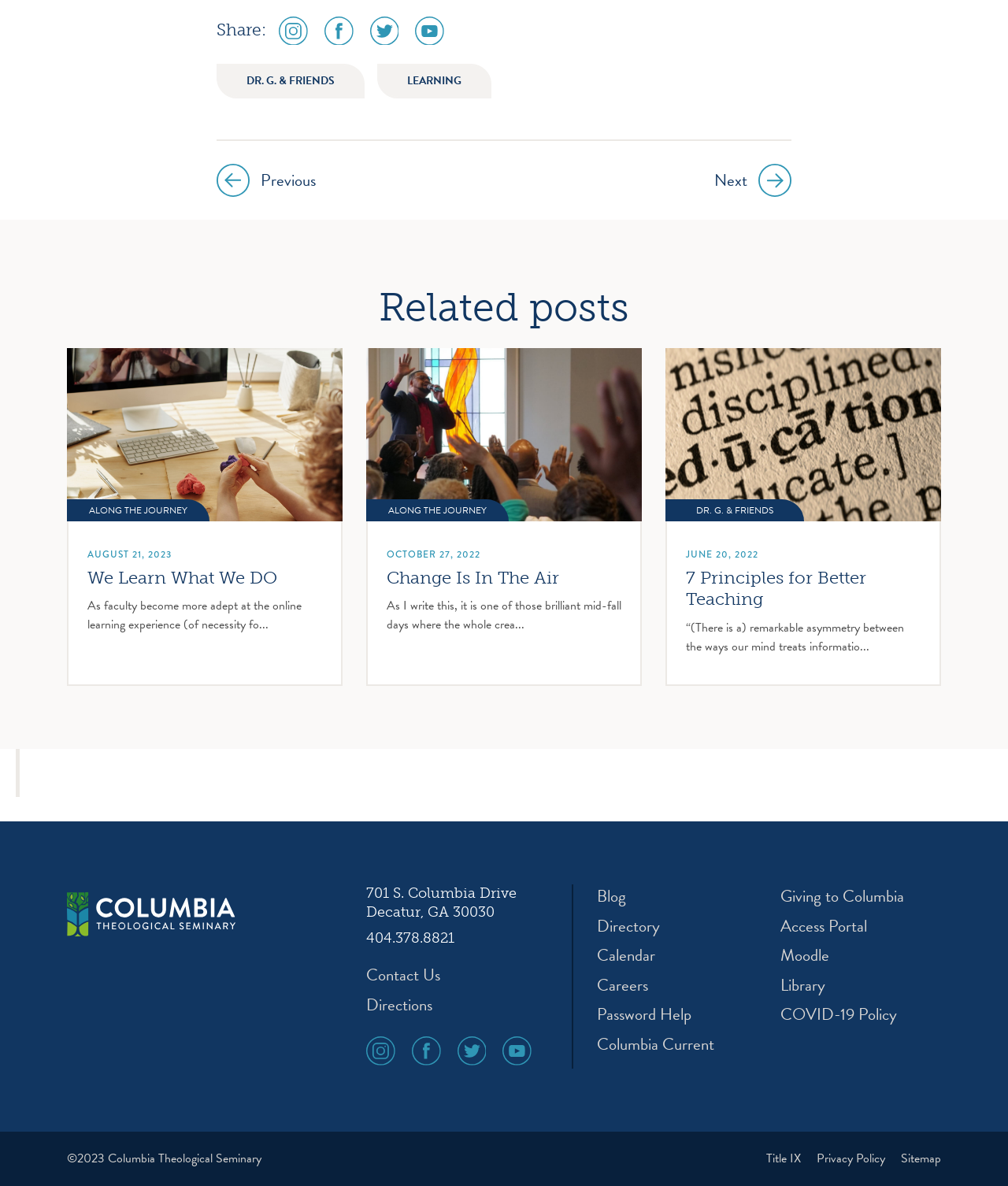Please provide the bounding box coordinate of the region that matches the element description: Previous. Coordinates should be in the format (top-left x, top-left y, bottom-right x, bottom-right y) and all values should be between 0 and 1.

[0.215, 0.138, 0.313, 0.166]